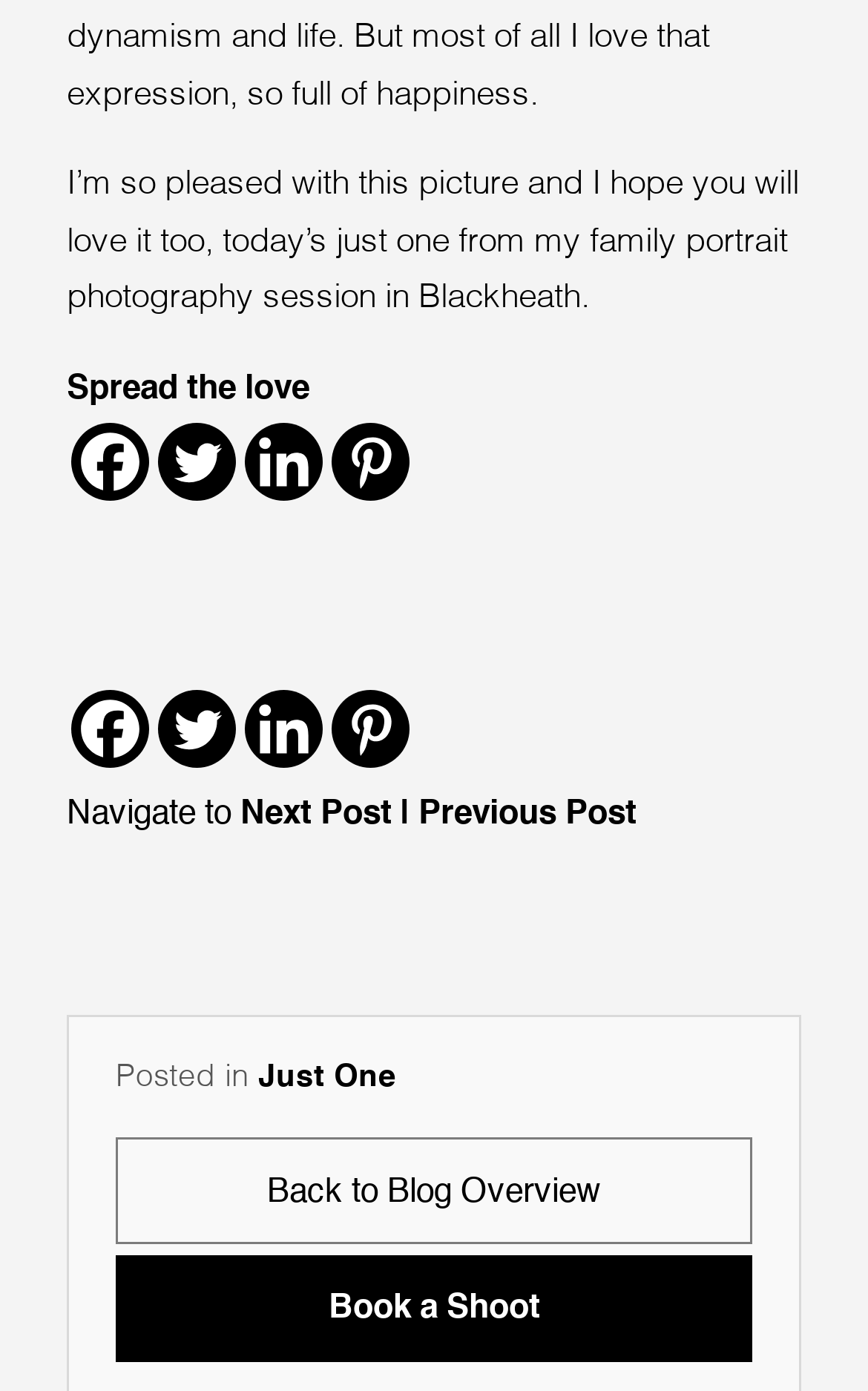Find the bounding box coordinates for the area that must be clicked to perform this action: "View documents and guides".

None